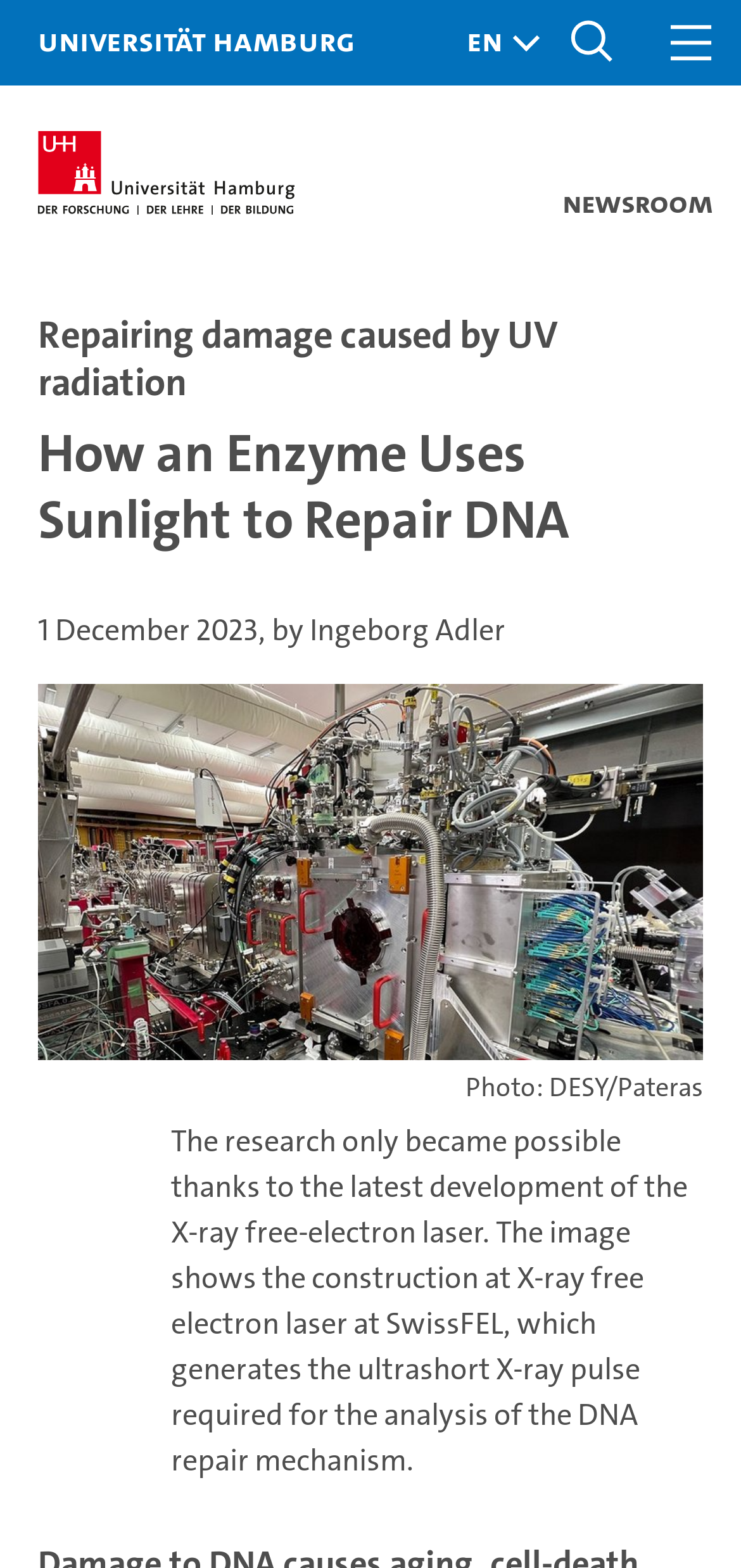Please determine the bounding box coordinates for the element with the description: "parent_node: /en/newsroom/sitemap.json aria-label="Menu"".

[0.869, 0.0, 0.997, 0.055]